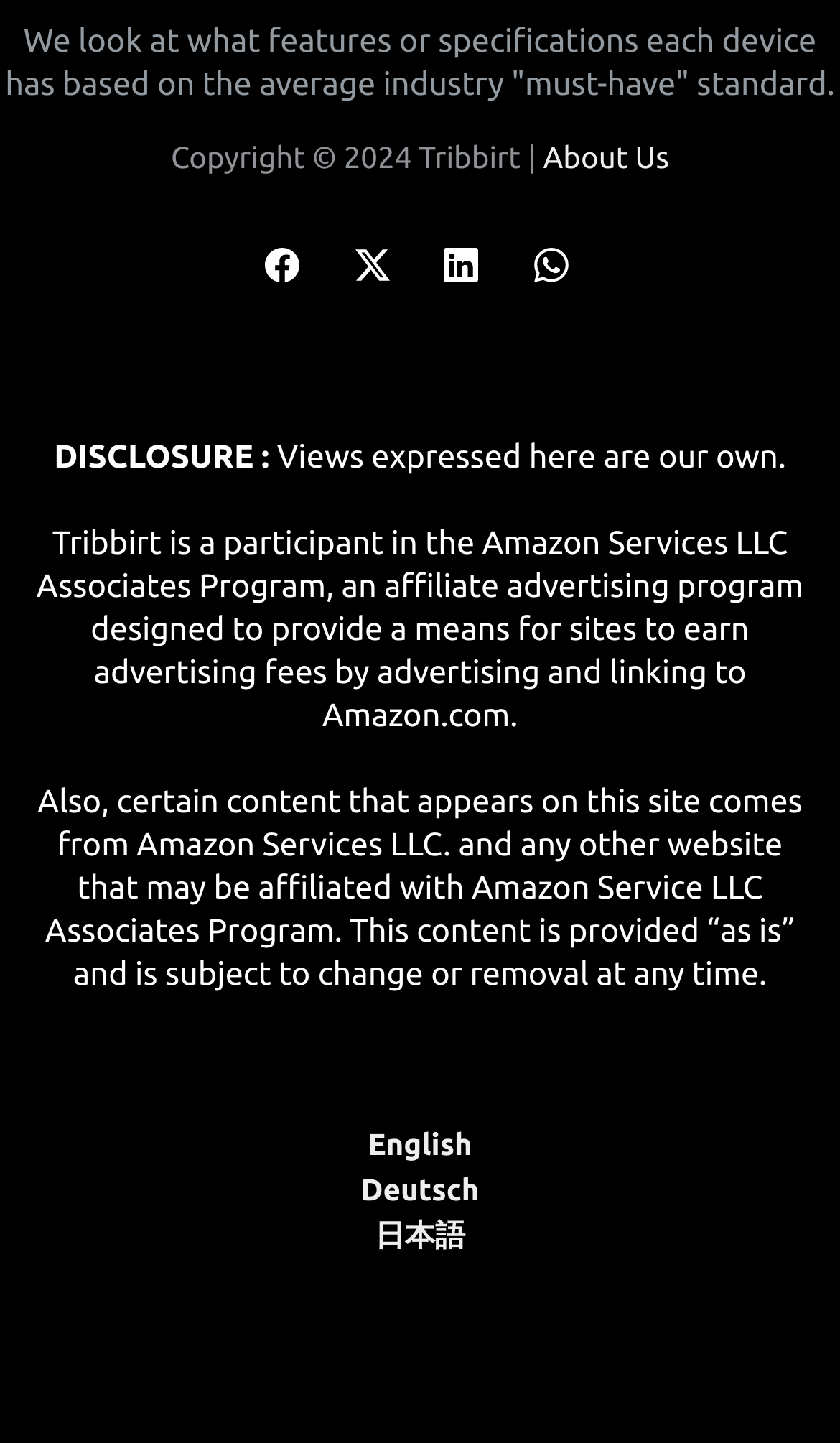Provide a one-word or short-phrase response to the question:
How many social media links are present?

4